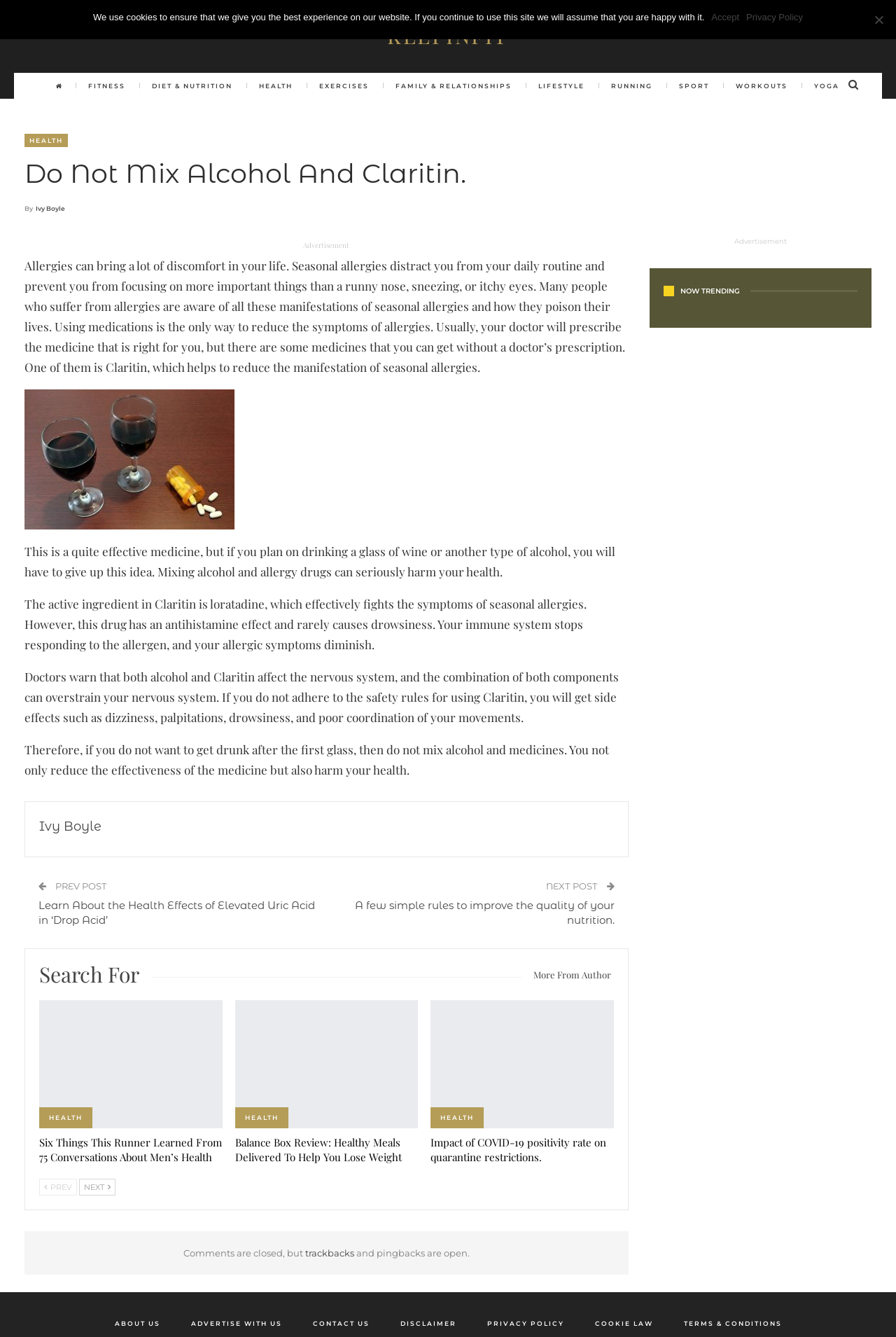Can you find and generate the webpage's heading?

Do Not Mix Alcohol And Claritin.